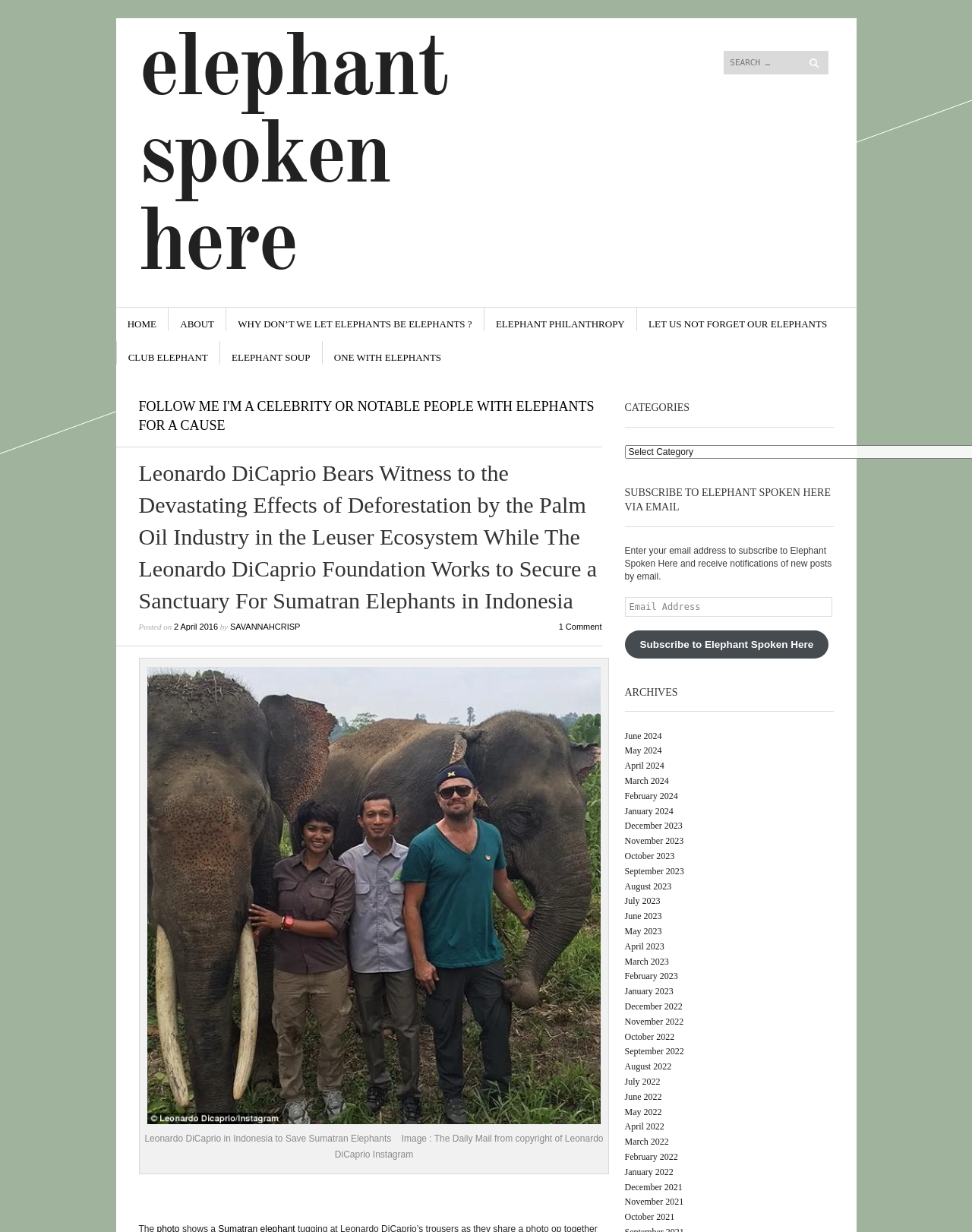Predict the bounding box coordinates of the area that should be clicked to accomplish the following instruction: "Skip to content". The bounding box coordinates should consist of four float numbers between 0 and 1, i.e., [left, top, right, bottom].

[0.643, 0.016, 0.695, 0.023]